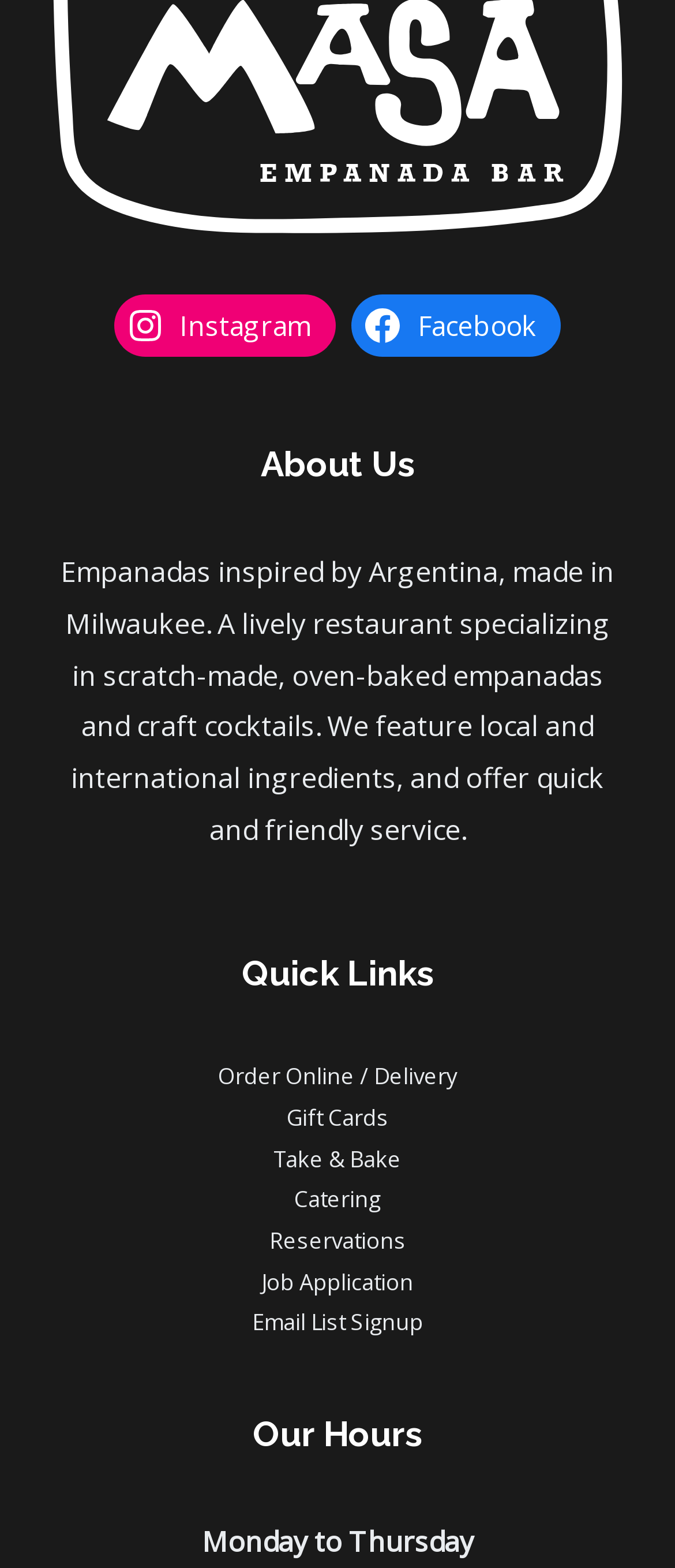Determine the bounding box coordinates of the clickable area required to perform the following instruction: "Learn about the restaurant". The coordinates should be represented as four float numbers between 0 and 1: [left, top, right, bottom].

[0.09, 0.352, 0.91, 0.541]